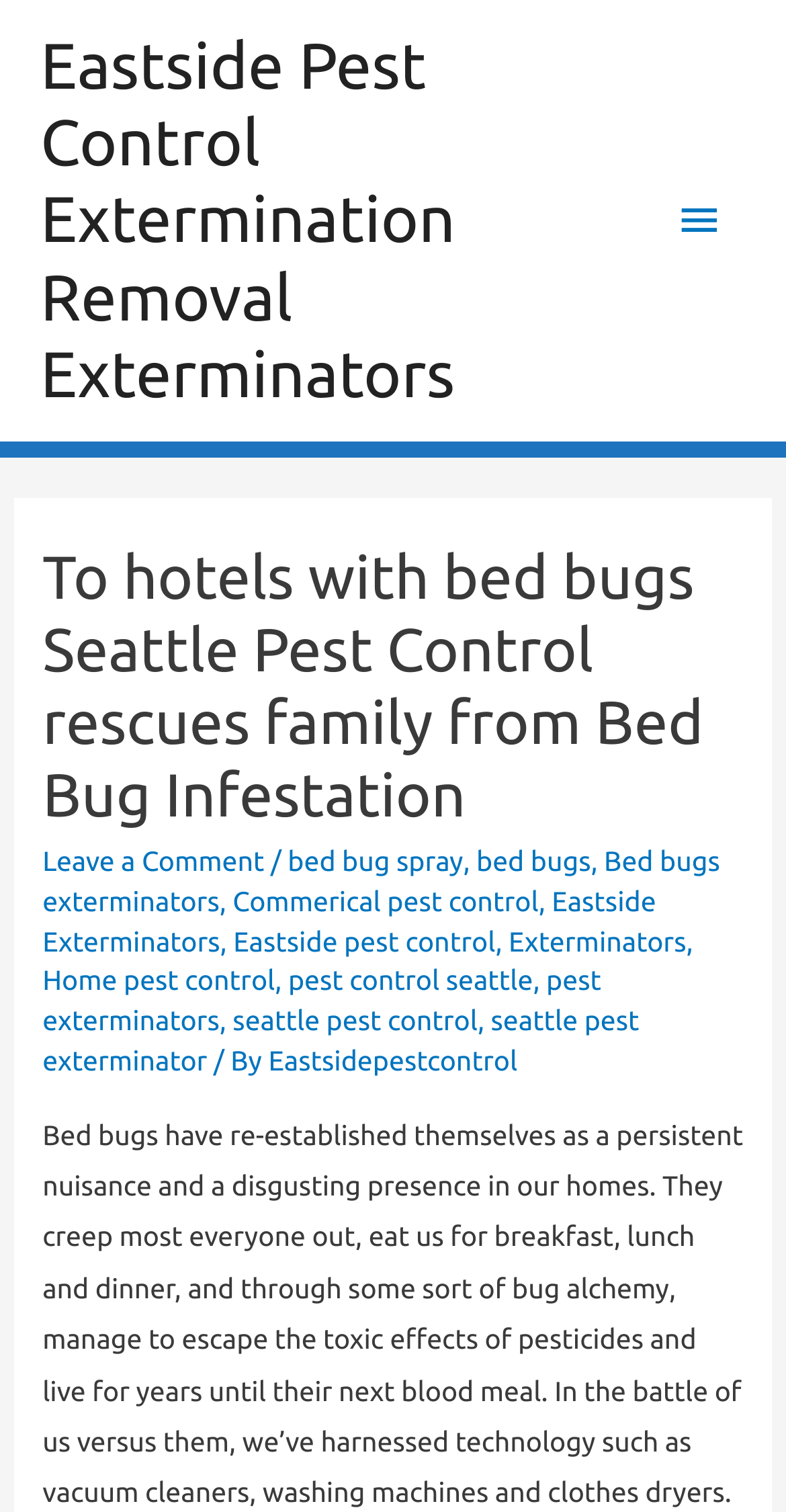Please determine the bounding box coordinates for the element with the description: "Official Updates".

None